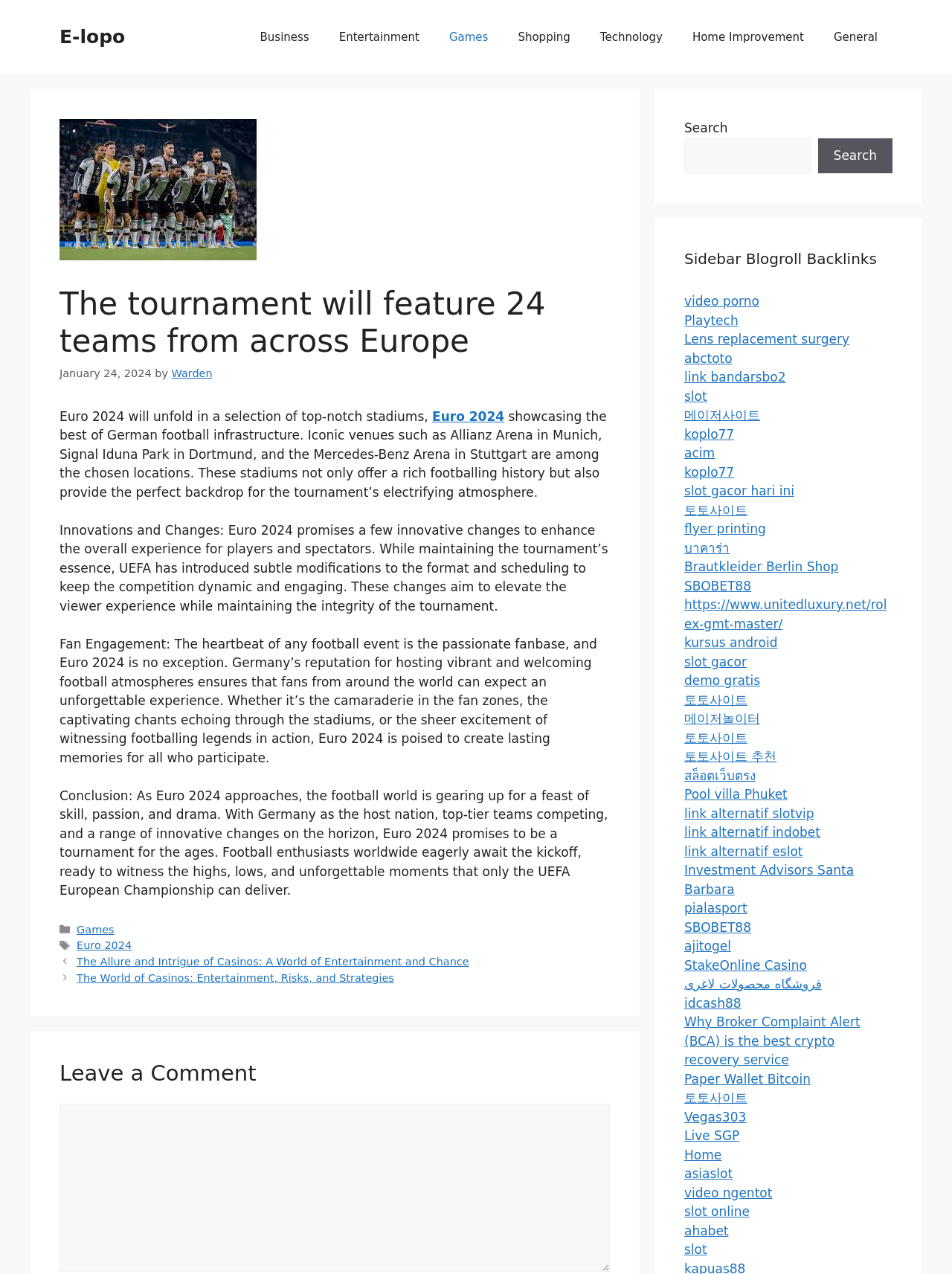Locate the UI element described by Investment Advisors Santa Barbara and provide its bounding box coordinates. Use the format (top-left x, top-left y, bottom-right x, bottom-right y) with all values as floating point numbers between 0 and 1.

[0.719, 0.677, 0.897, 0.704]